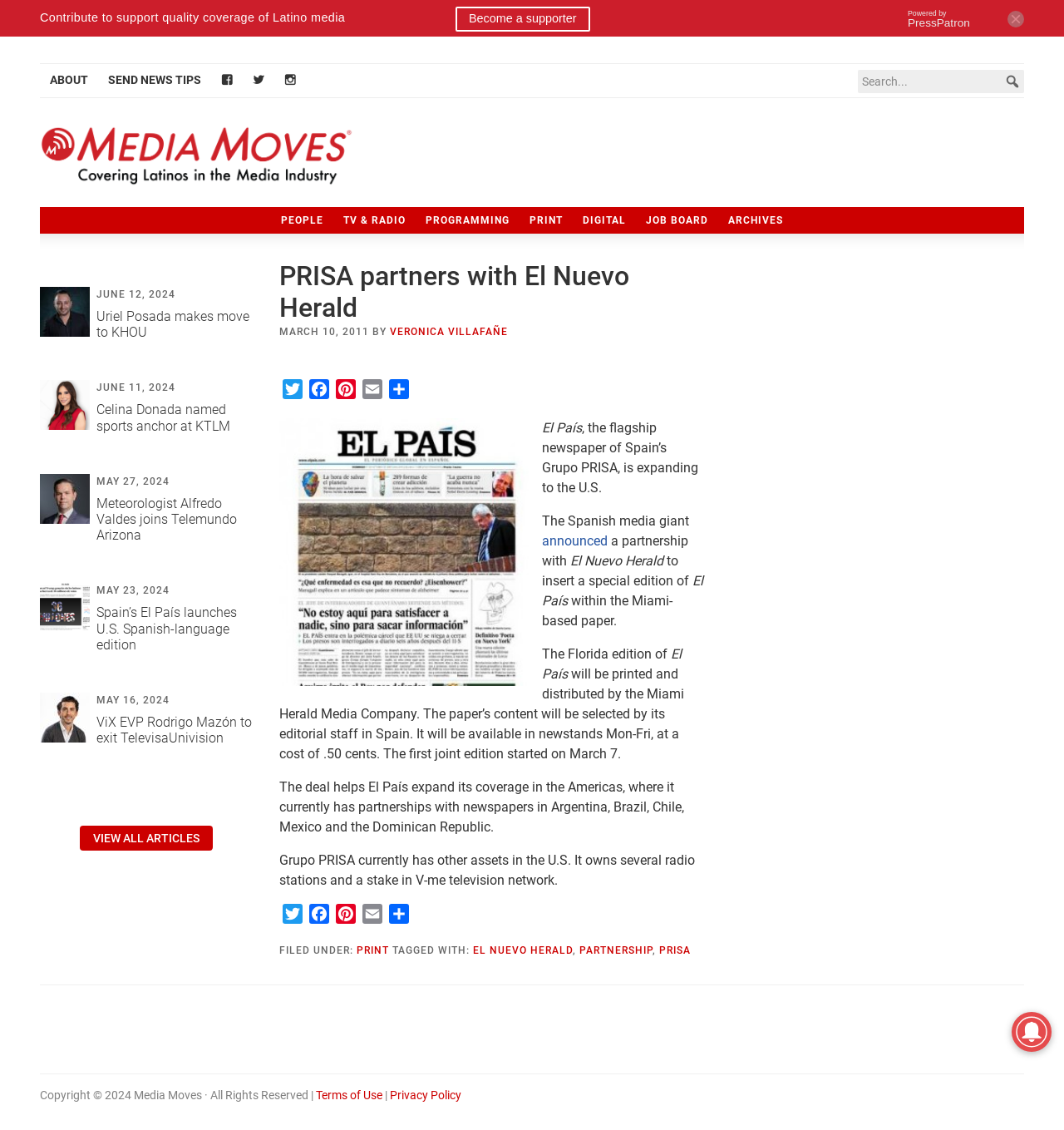Select the bounding box coordinates of the element I need to click to carry out the following instruction: "Read the article about PRISA partners with El Nuevo Herald".

[0.262, 0.23, 0.662, 0.859]